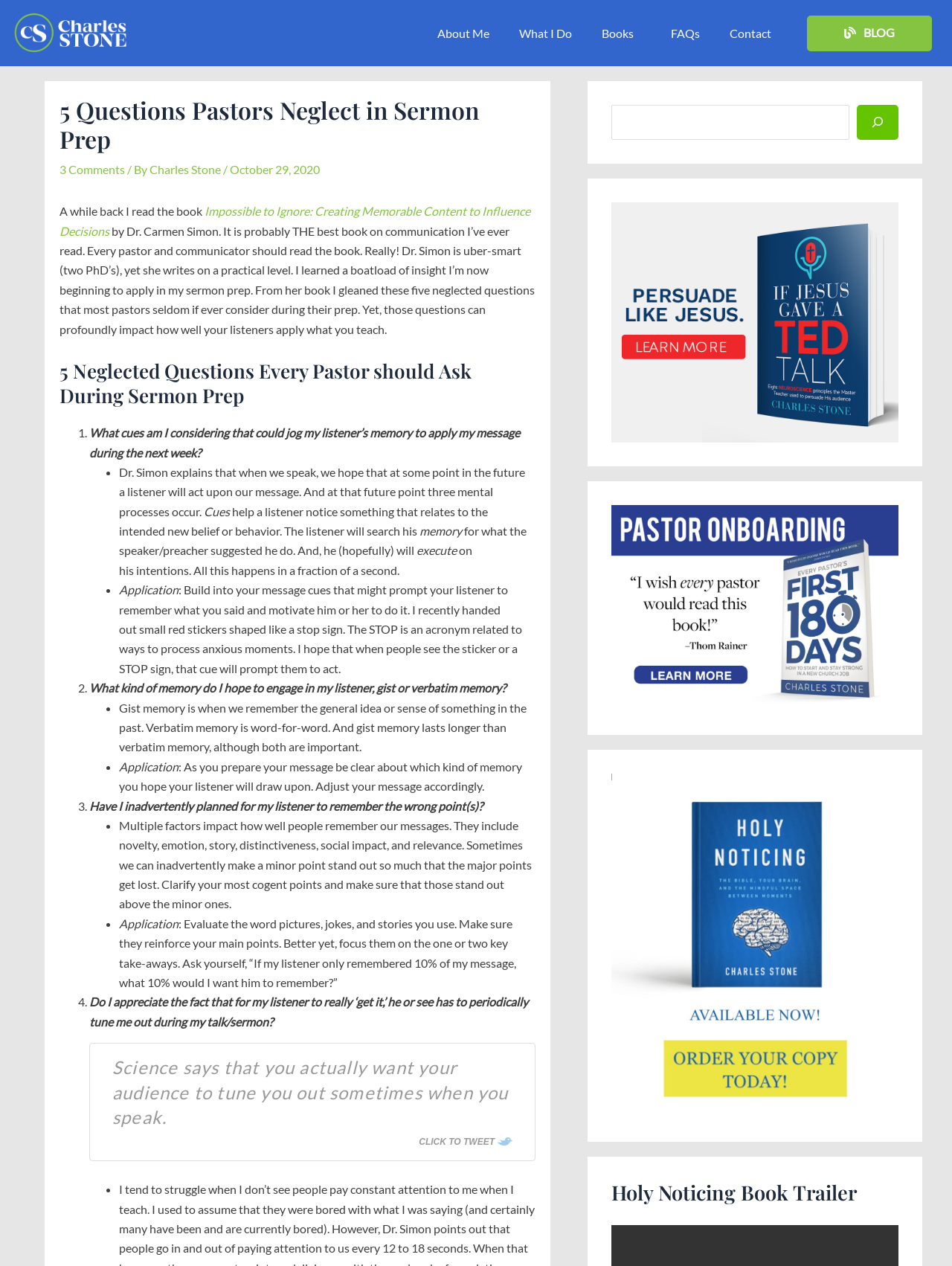Identify the bounding box for the UI element that is described as follows: "Home".

None